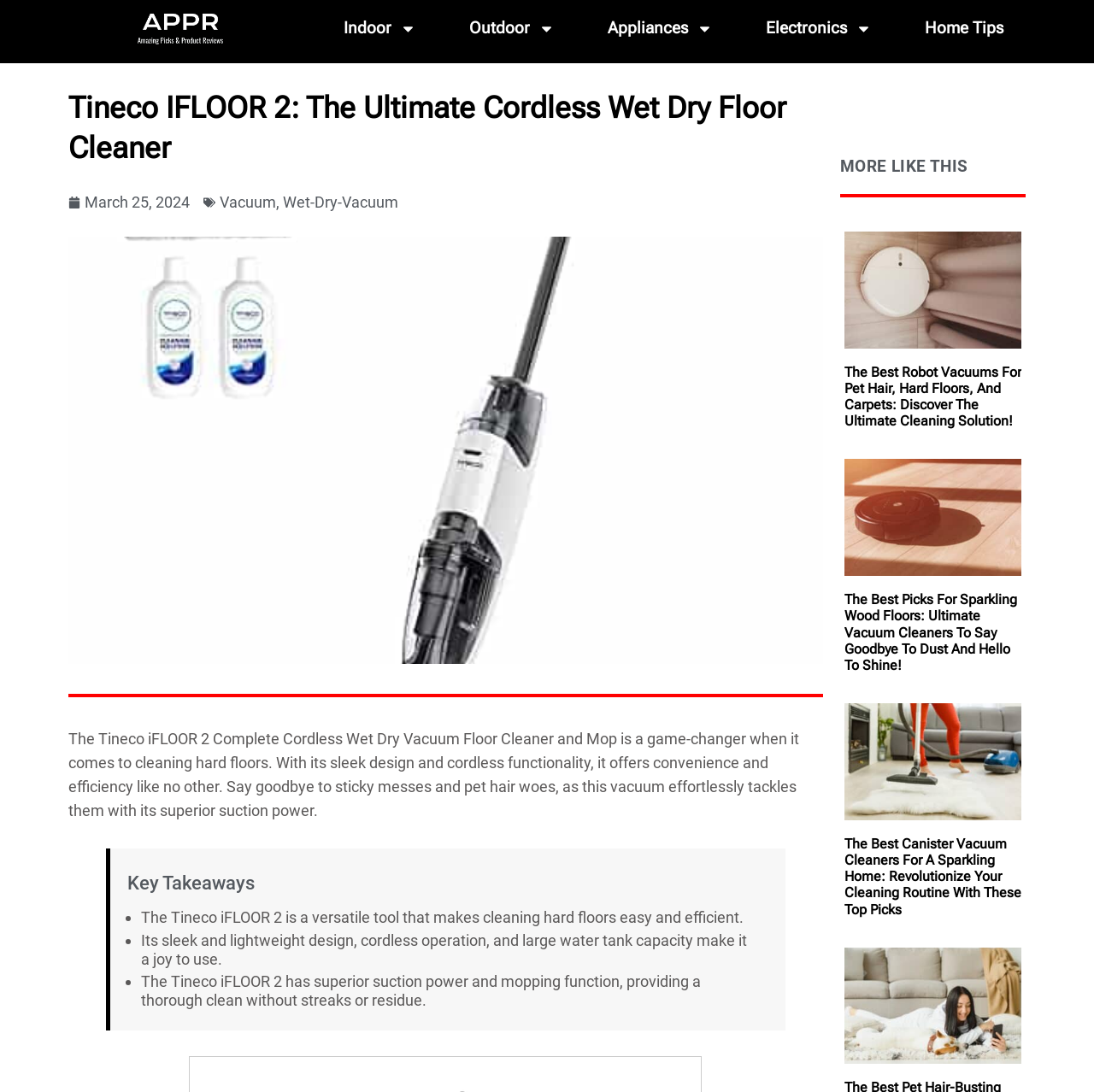Please find the bounding box coordinates of the element that needs to be clicked to perform the following instruction: "Click Join". The bounding box coordinates should be four float numbers between 0 and 1, represented as [left, top, right, bottom].

None